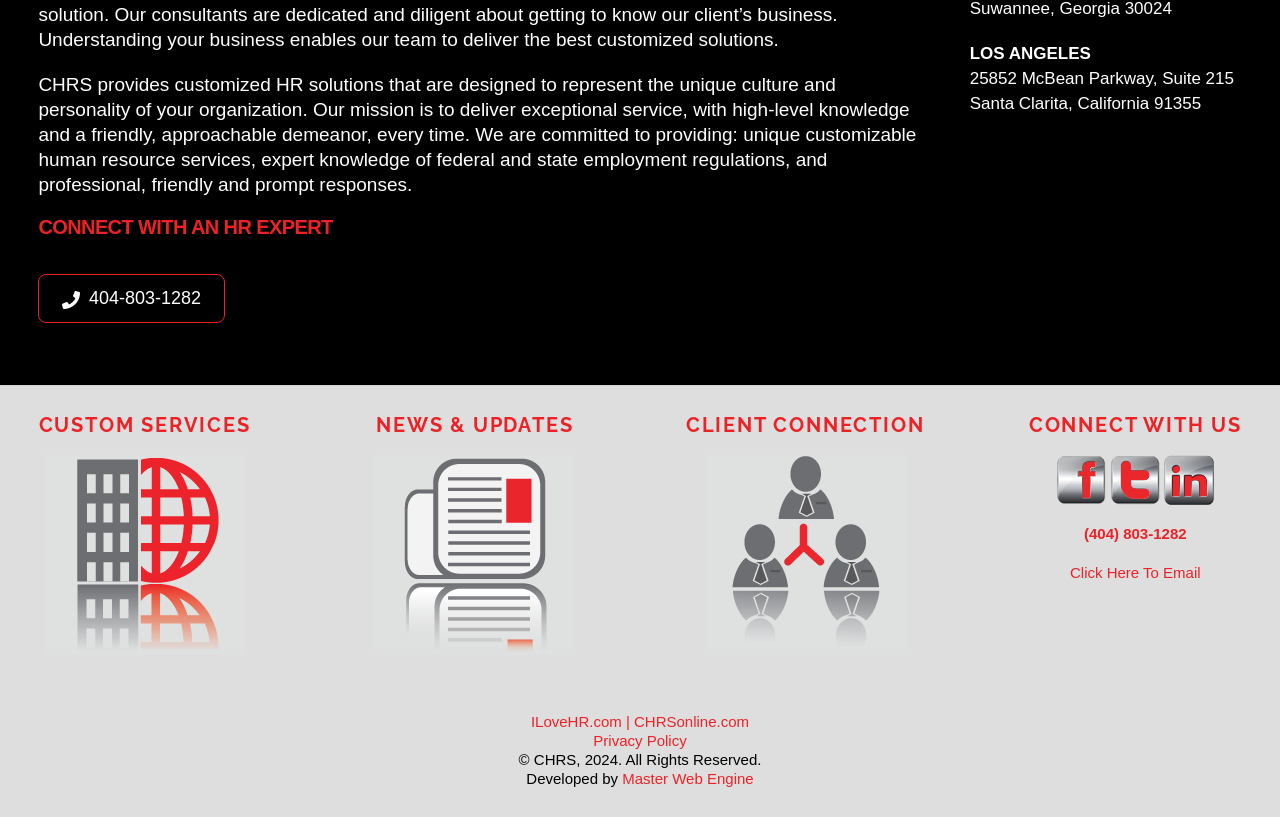Please identify the coordinates of the bounding box for the clickable region that will accomplish this instruction: "Call the phone number".

[0.03, 0.336, 0.175, 0.395]